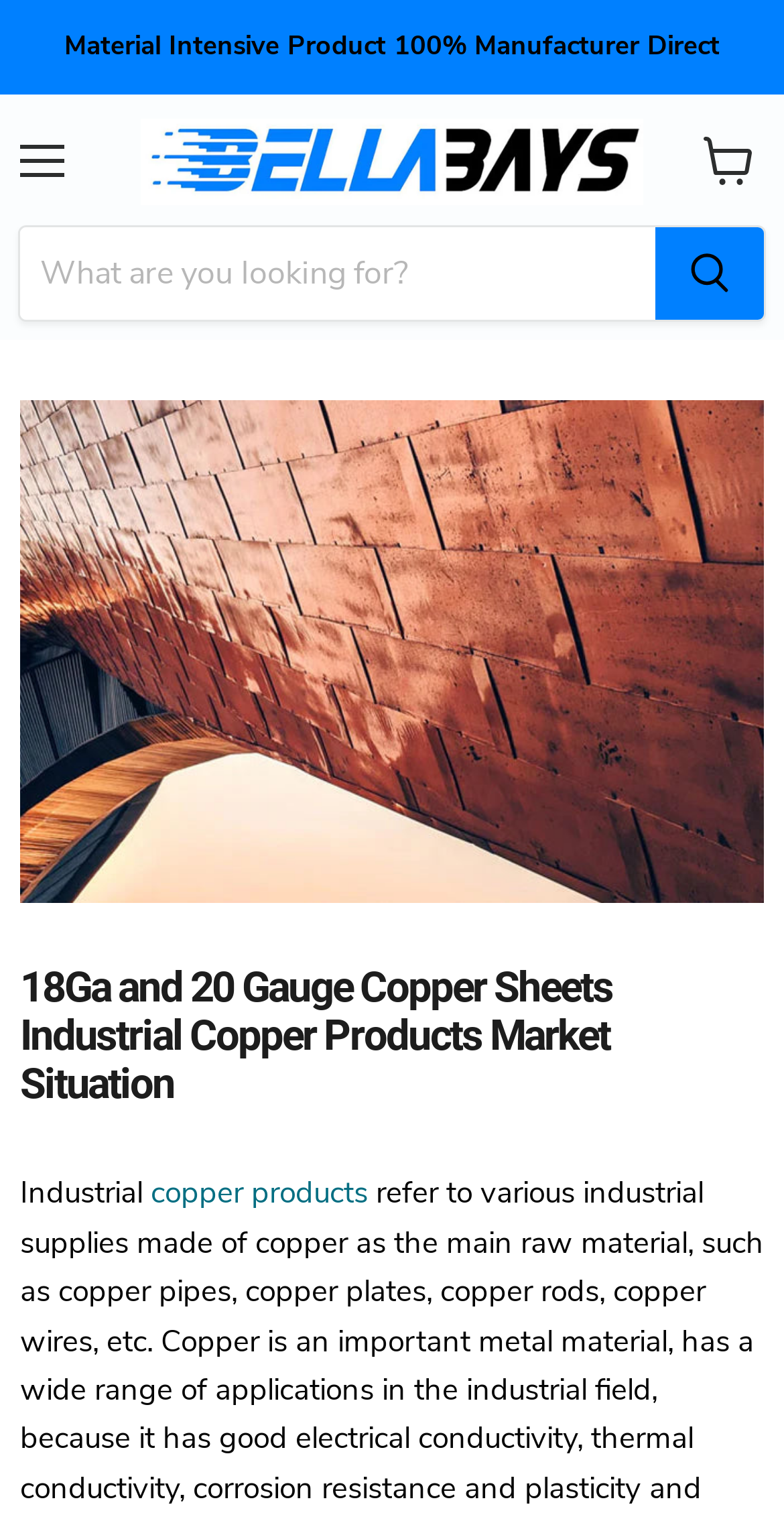What is the relationship between the amount of copper materials and vehicle types?
Using the picture, provide a one-word or short phrase answer.

More copper in electric vehicles